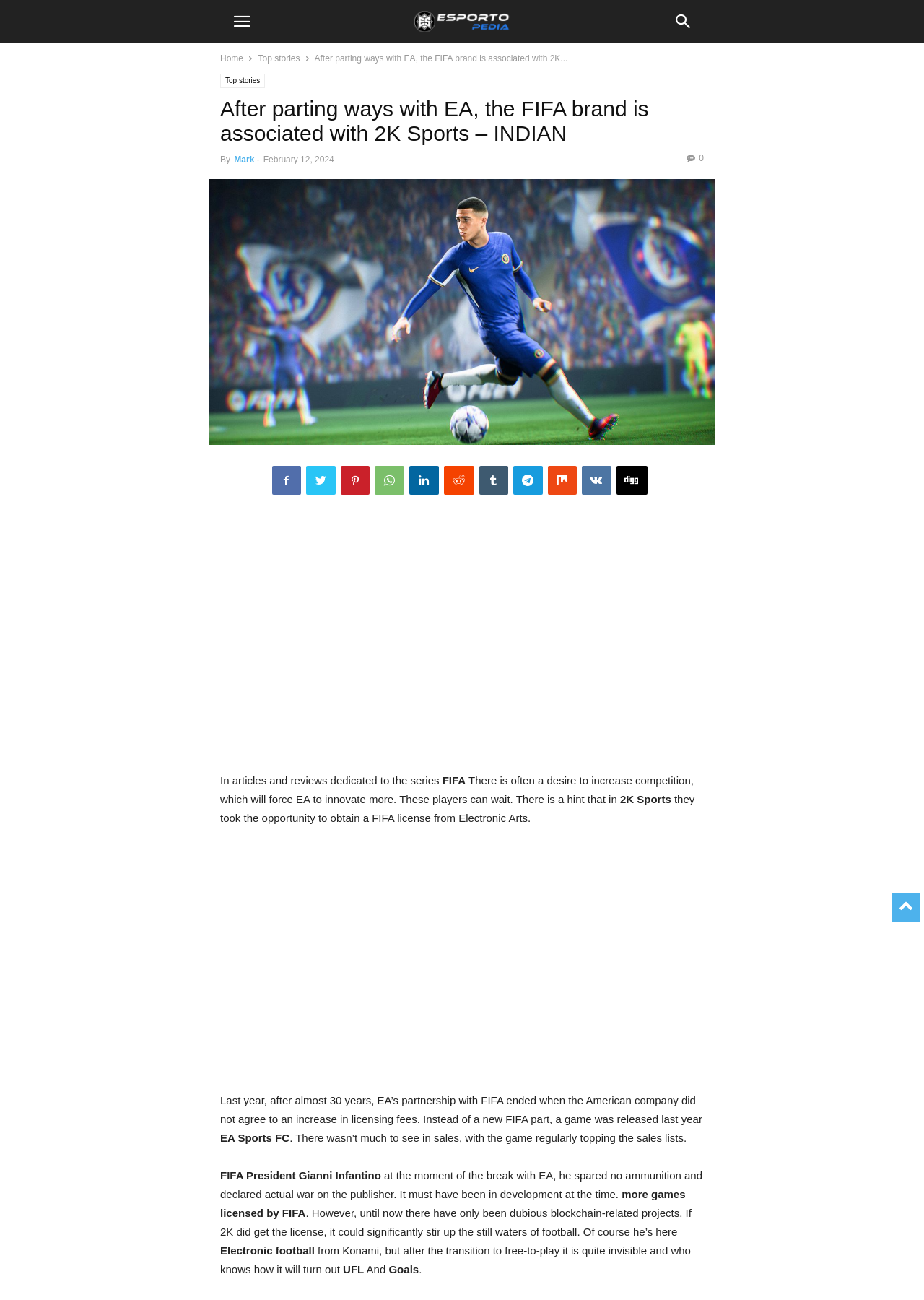Please study the image and answer the question comprehensively:
What is the brand associated with 2K Sports?

The answer can be found in the heading of the article, which states 'After parting ways with EA, the FIFA brand is associated with 2K Sports – INDIAN'. This indicates that FIFA is the brand associated with 2K Sports.